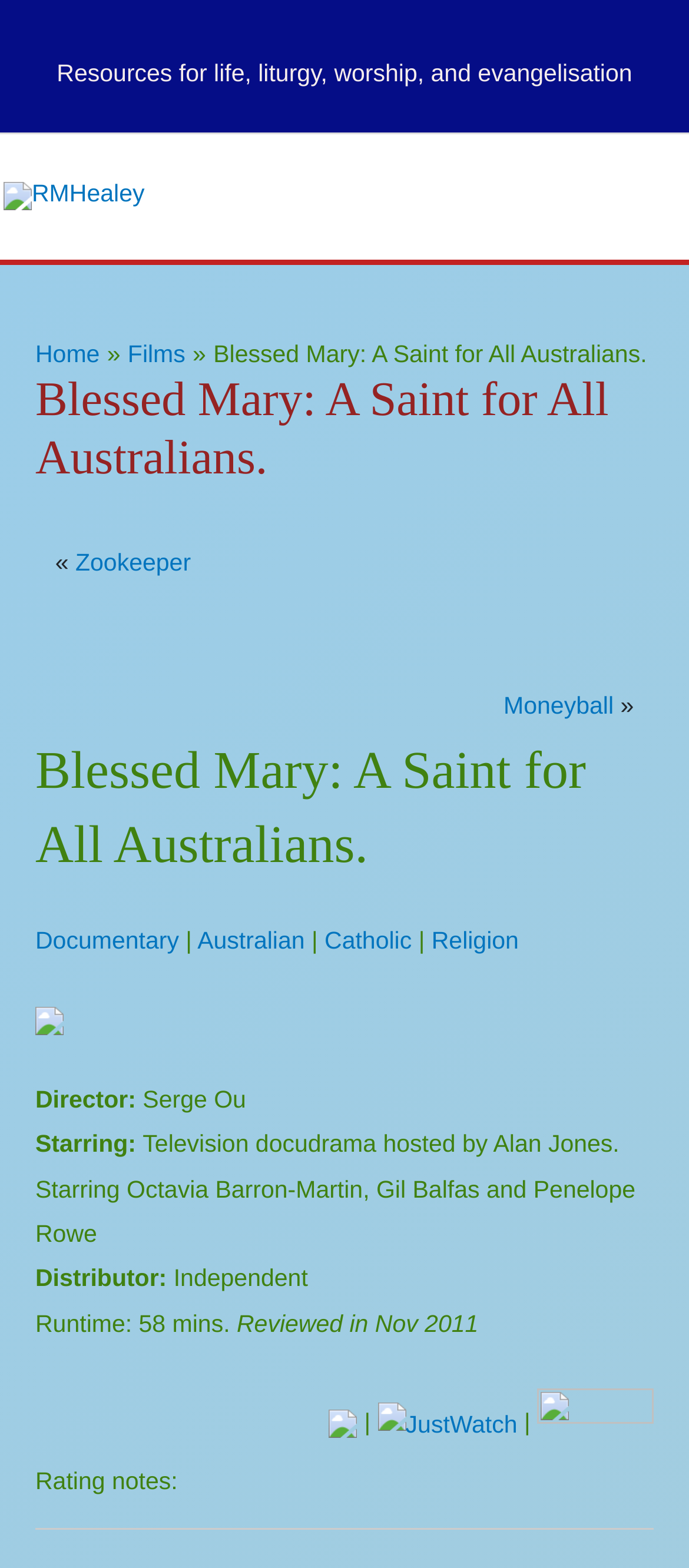Generate a thorough caption that explains the contents of the webpage.

The webpage appears to be a film review or information page, specifically about the documentary "Blessed Mary: A Saint for All Australians." At the top of the page, there is a header with the title of the film and a navigation menu with links to "Home" and "Films." Below this, there is a breadcrumb trail showing the current page's location within the website.

The main content of the page is divided into sections, with headings and paragraphs of text providing information about the film. There are several links to related topics, such as "Documentary," "Australian," "Catholic," and "Religion." The page also includes details about the film's director, starring actors, distributor, runtime, and review date.

There are several images on the page, including a logo for "RMHealey" in the top-left corner and a few smaller images scattered throughout the content. Additionally, there are buttons for navigating to previous and next pages, labeled "« Zookeeper" and "Moneyball »," respectively.

At the bottom of the page, there are links to external websites, including "JustWatch," and a rating notes section. A horizontal separator line divides the main content from the footer section. Overall, the page appears to be a detailed information page about the film, with a focus on providing relevant links and details for users.